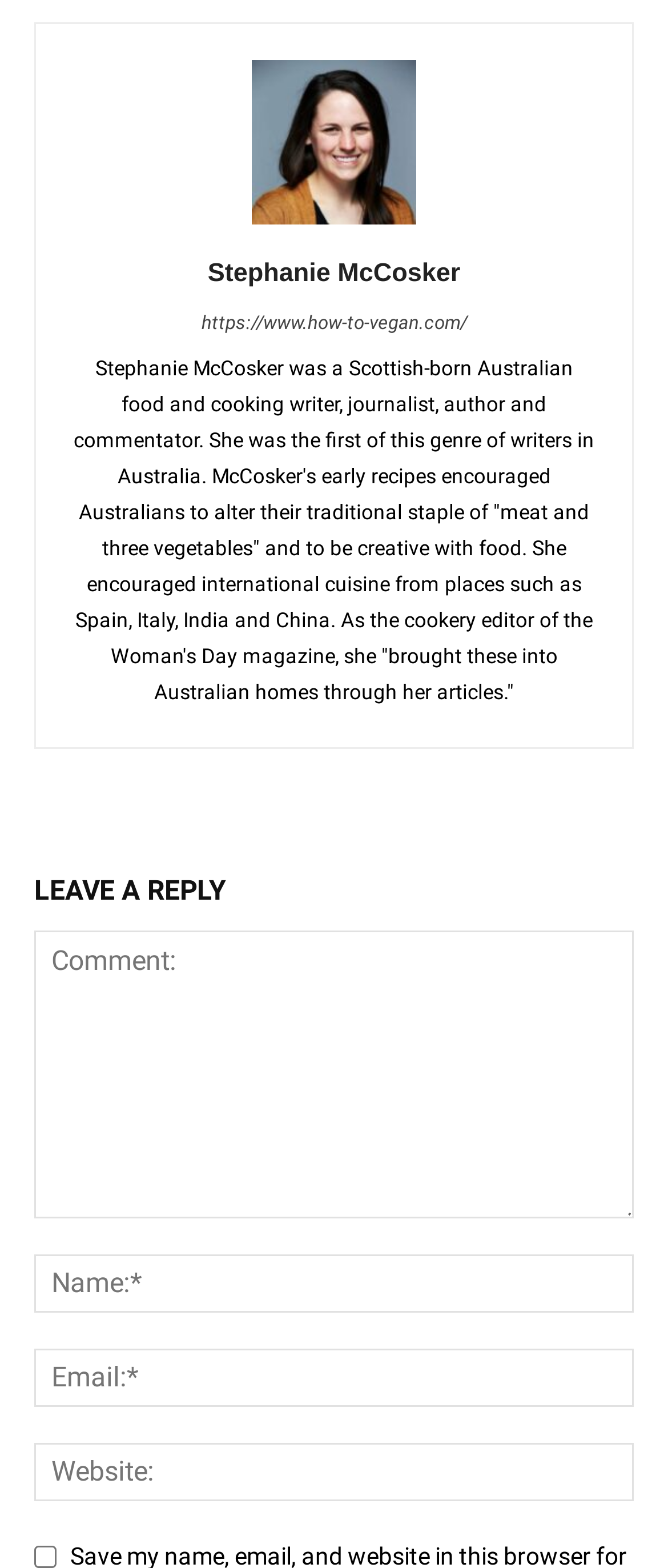Identify the bounding box coordinates of the region that needs to be clicked to carry out this instruction: "Click on Stephanie McCosker's profile link". Provide these coordinates as four float numbers ranging from 0 to 1, i.e., [left, top, right, bottom].

[0.377, 0.134, 0.623, 0.152]